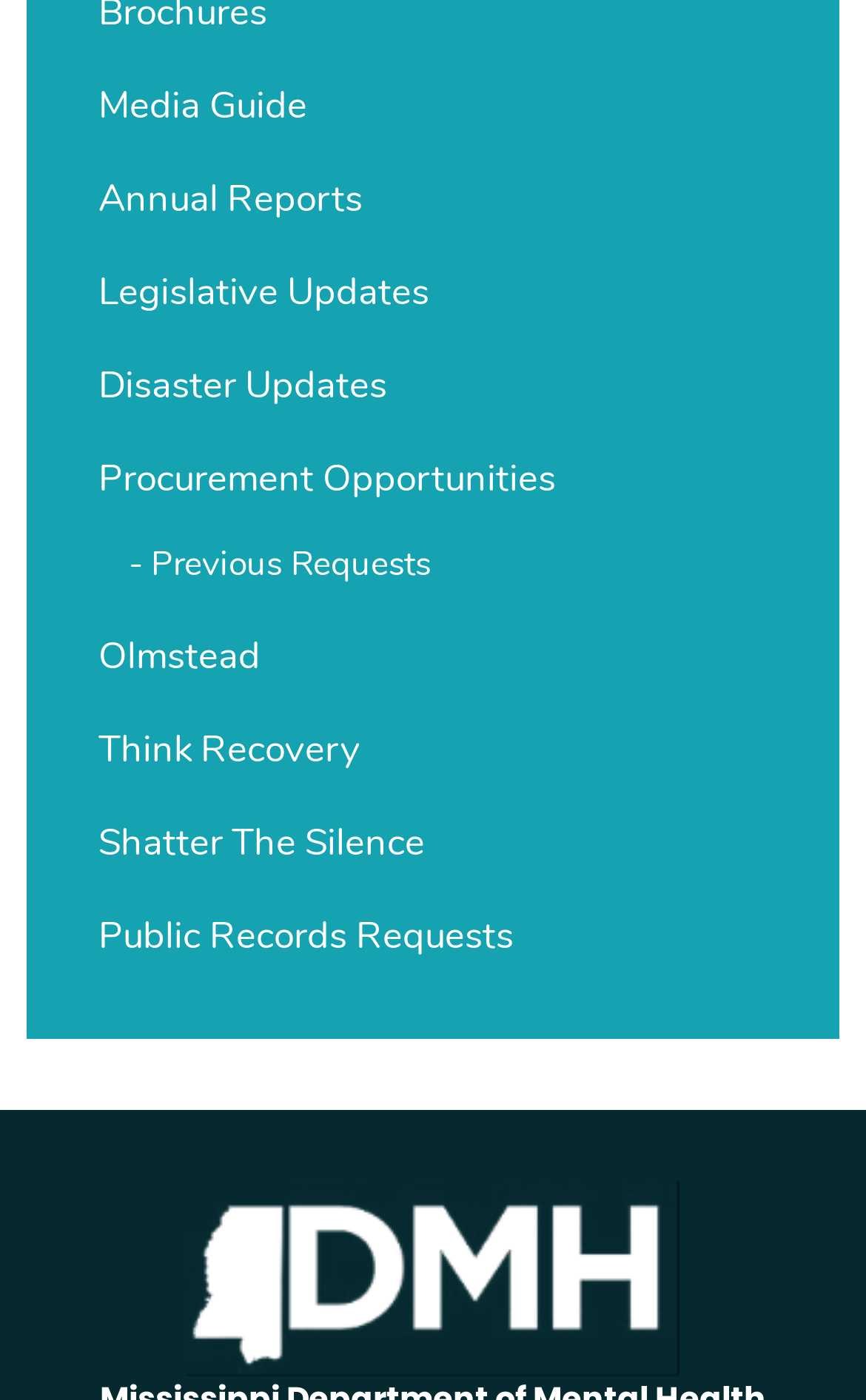What is the name of the department?
Utilize the image to construct a detailed and well-explained answer.

I looked at the bottom of the webpage and found the name of the department, which is 'Mississippi Department of Mental Health', written next to its logo.